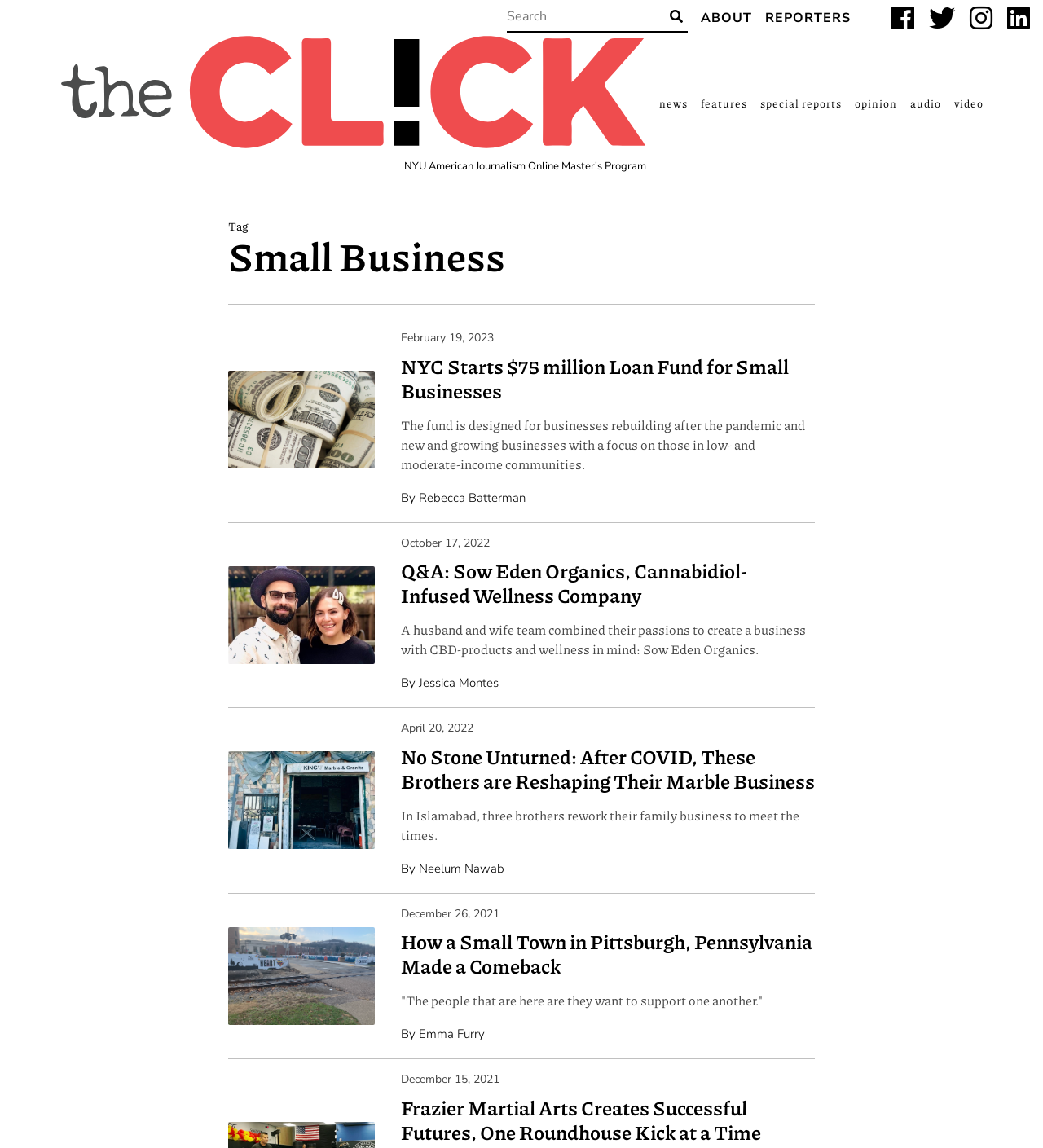Locate the bounding box coordinates of the element that should be clicked to execute the following instruction: "Go to ABOUT page".

[0.672, 0.008, 0.721, 0.023]